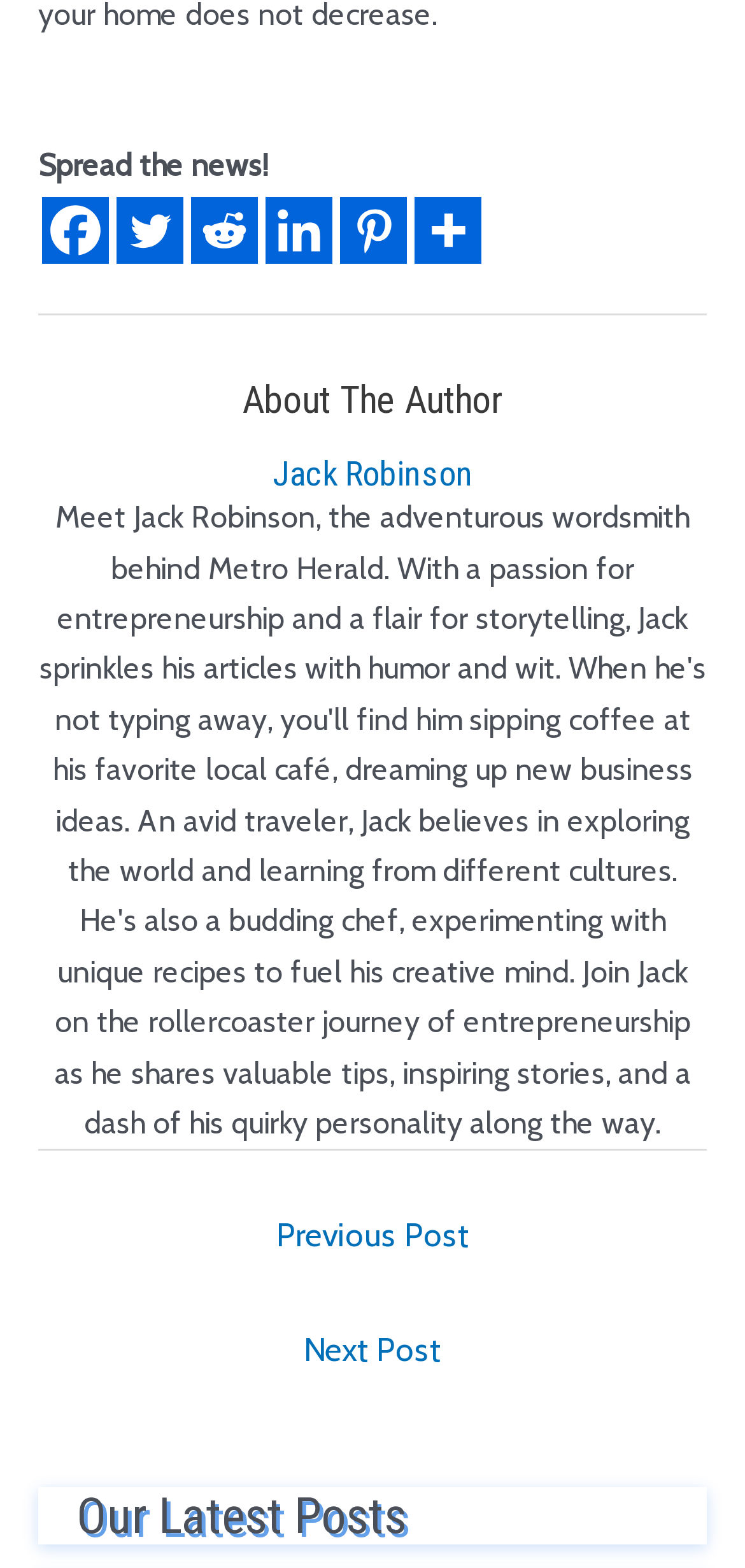Determine the bounding box coordinates (top-left x, top-left y, bottom-right x, bottom-right y) of the UI element described in the following text: ← Previous Post

[0.074, 0.766, 0.926, 0.814]